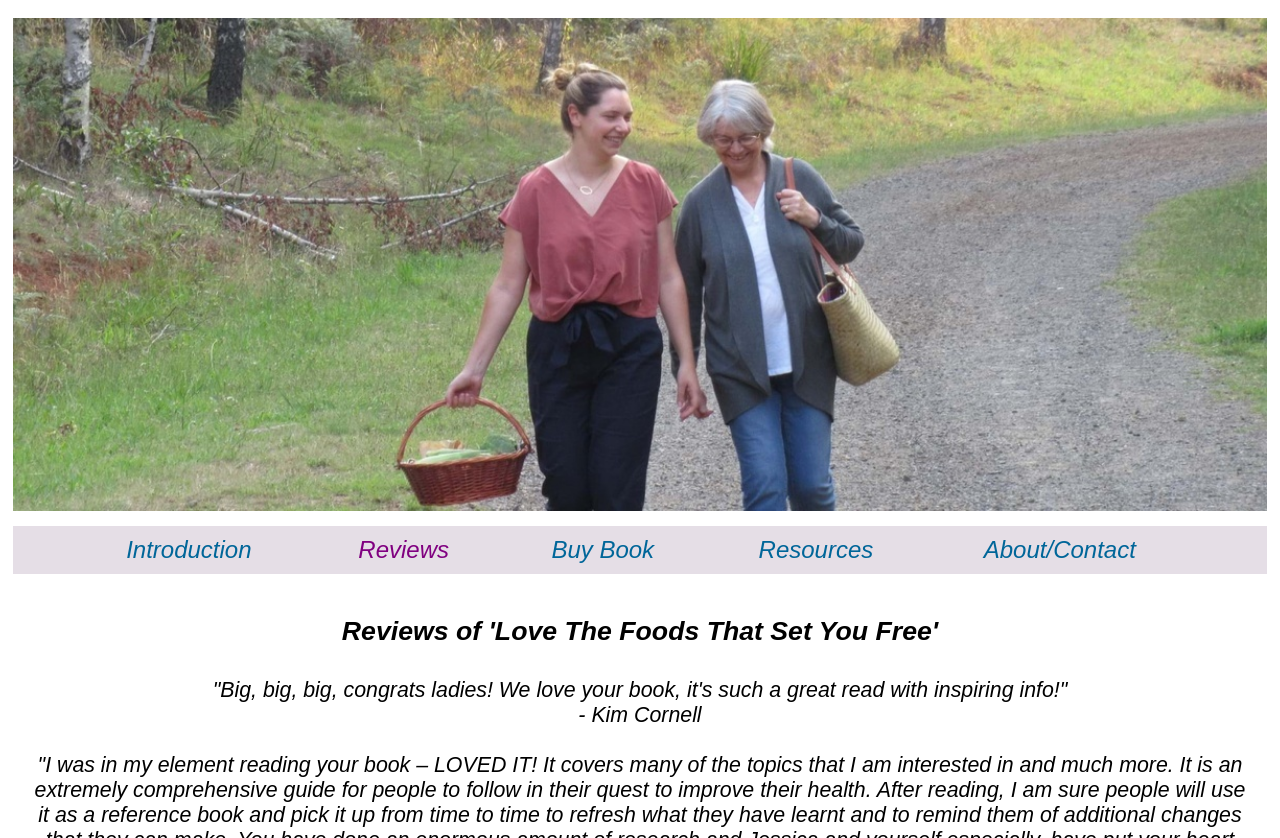Using the information in the image, give a comprehensive answer to the question: 
What is the purpose of the 'Buy Book' tab?

The 'Buy Book' tab is likely intended to allow users to purchase a book, possibly written by the author Kim Cornell, which is related to the wellness journey topic of the webpage.